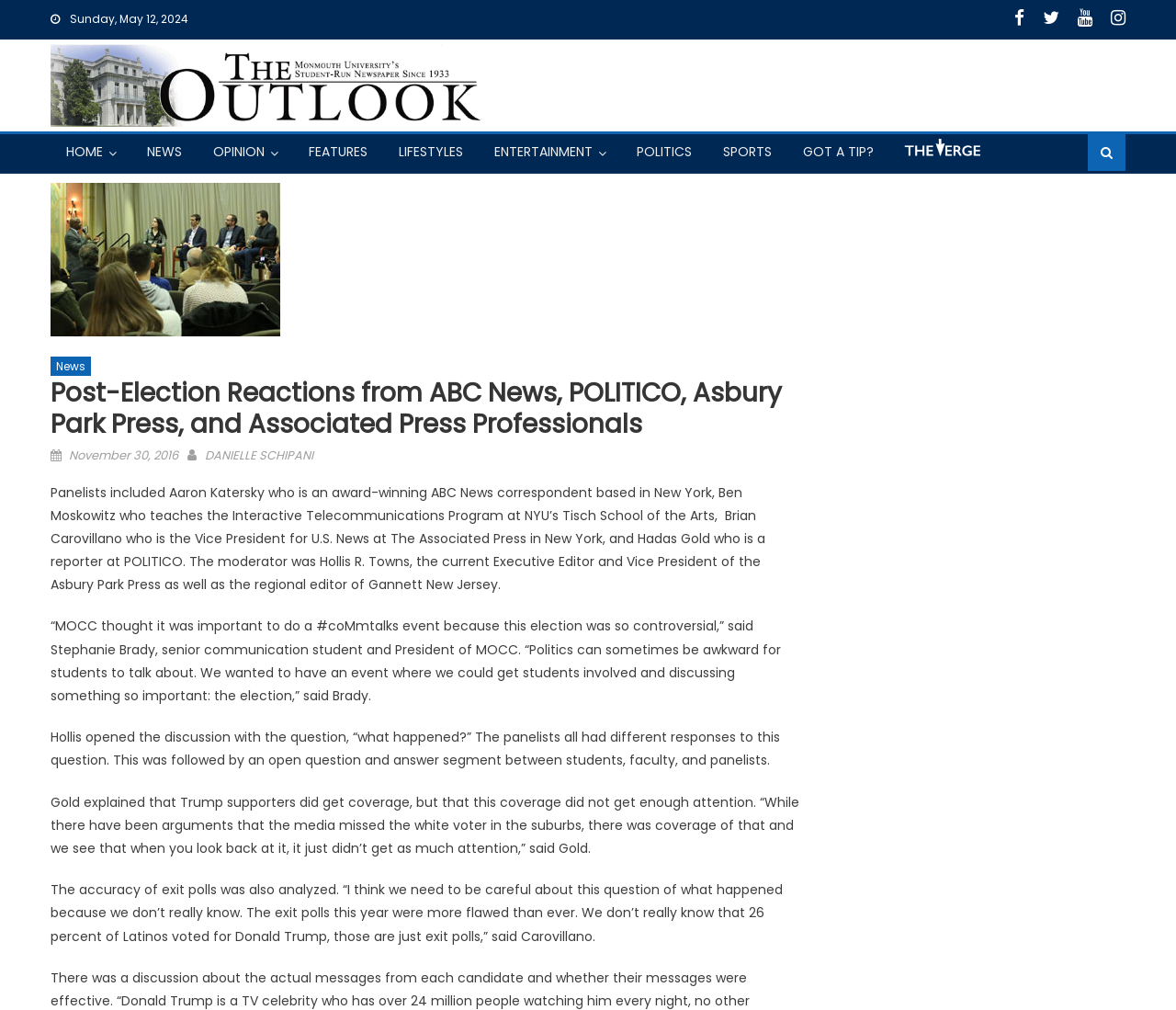Respond with a single word or phrase to the following question:
What is the name of the news organization where Hadas Gold works?

POLITICO